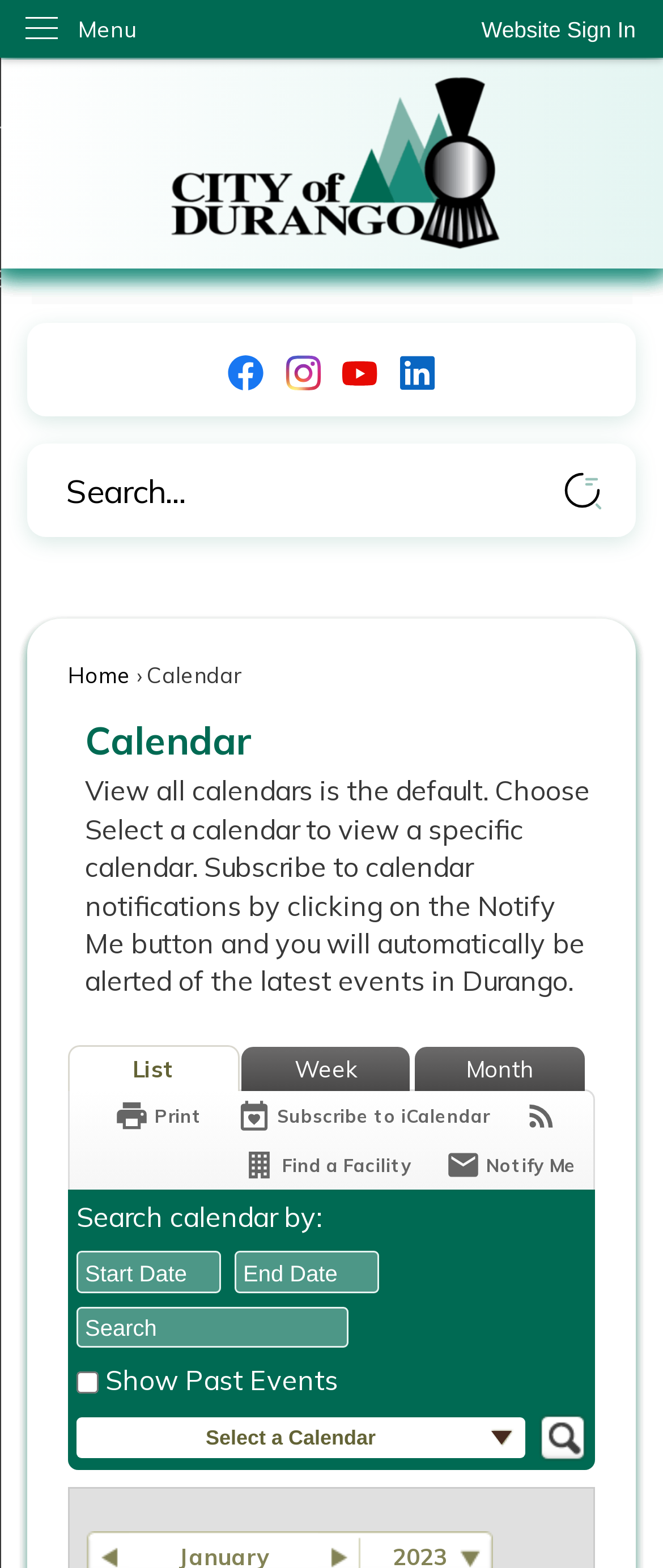Determine the bounding box coordinates for the UI element with the following description: "2". The coordinates should be four float numbers between 0 and 1, represented as [left, top, right, bottom].

[0.41, 0.961, 0.487, 0.995]